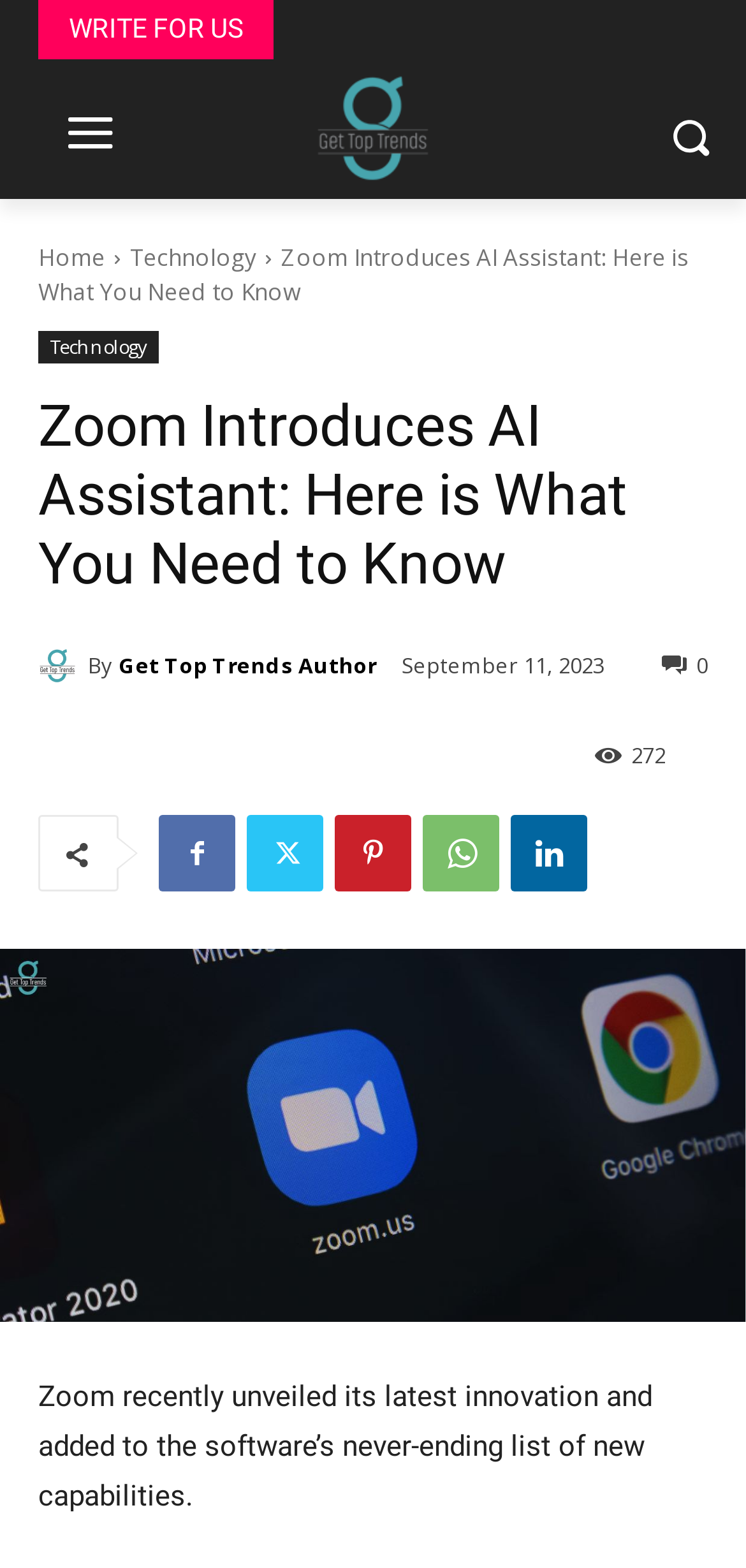Please find the bounding box coordinates of the section that needs to be clicked to achieve this instruction: "Call the phone number".

None